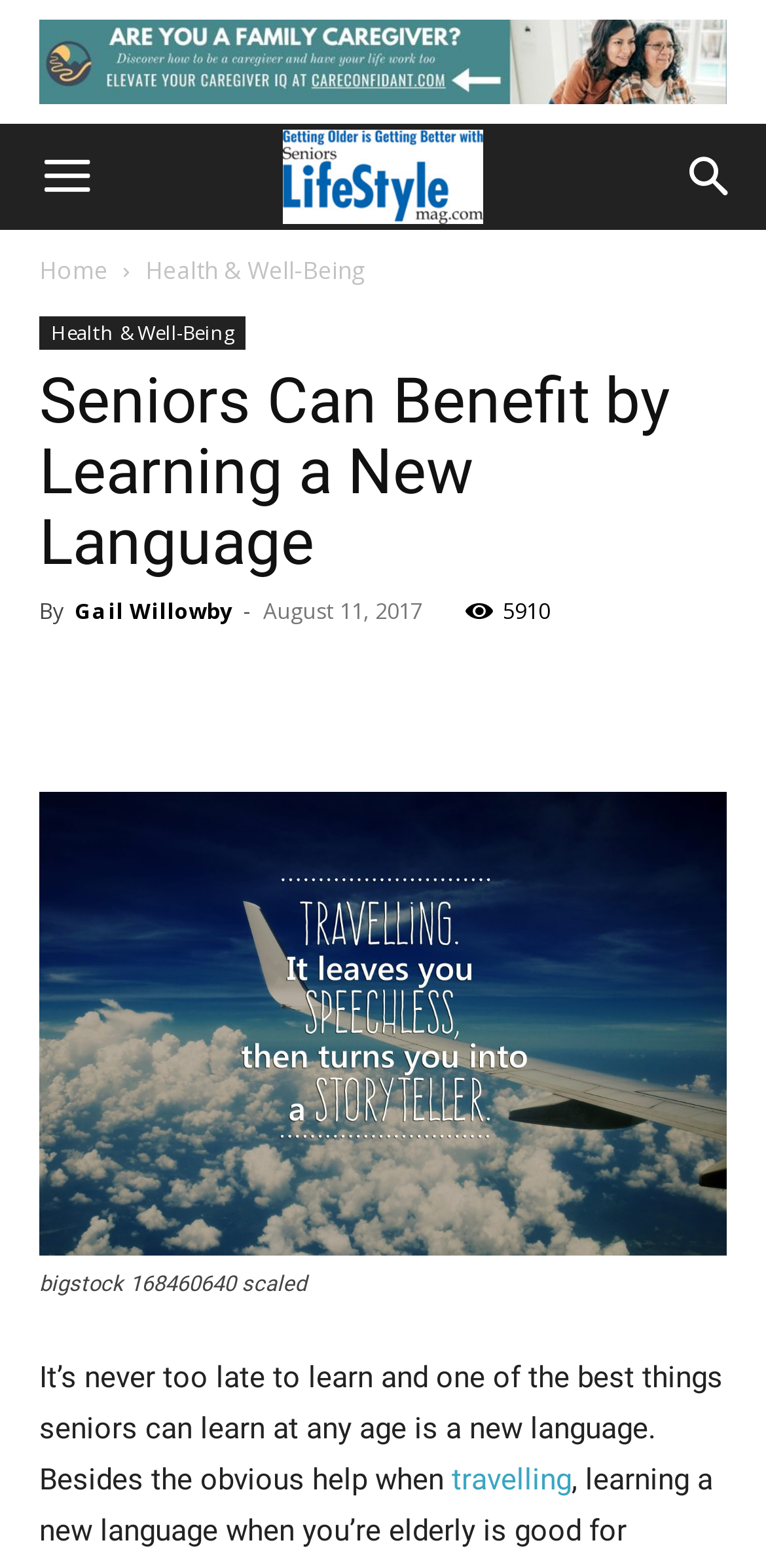Identify the bounding box for the described UI element: "parent_node: bigstock 168460640 scaled".

[0.051, 0.505, 0.949, 0.801]